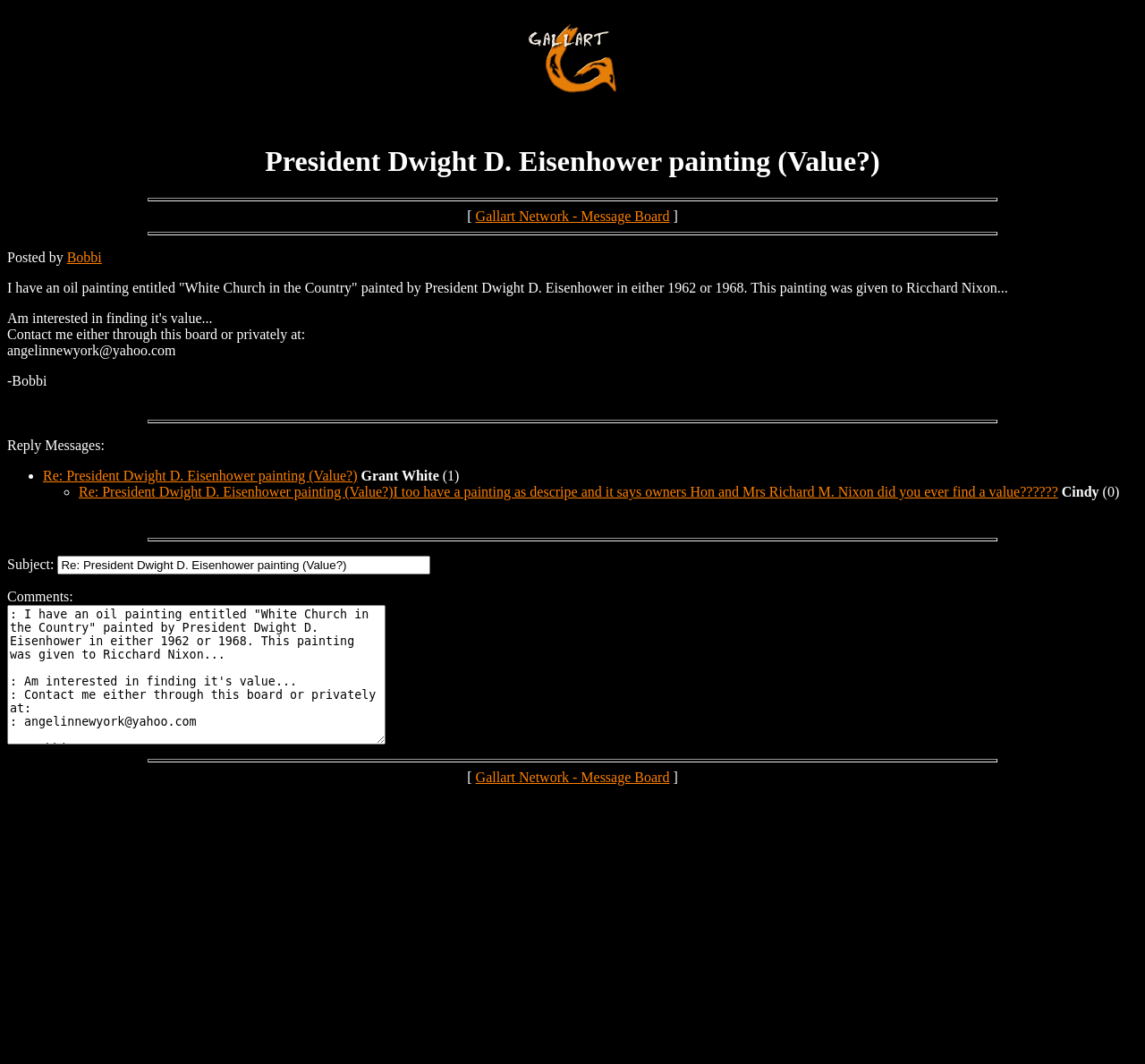Please locate the bounding box coordinates of the region I need to click to follow this instruction: "Contact Bobbi through email".

[0.006, 0.322, 0.153, 0.336]